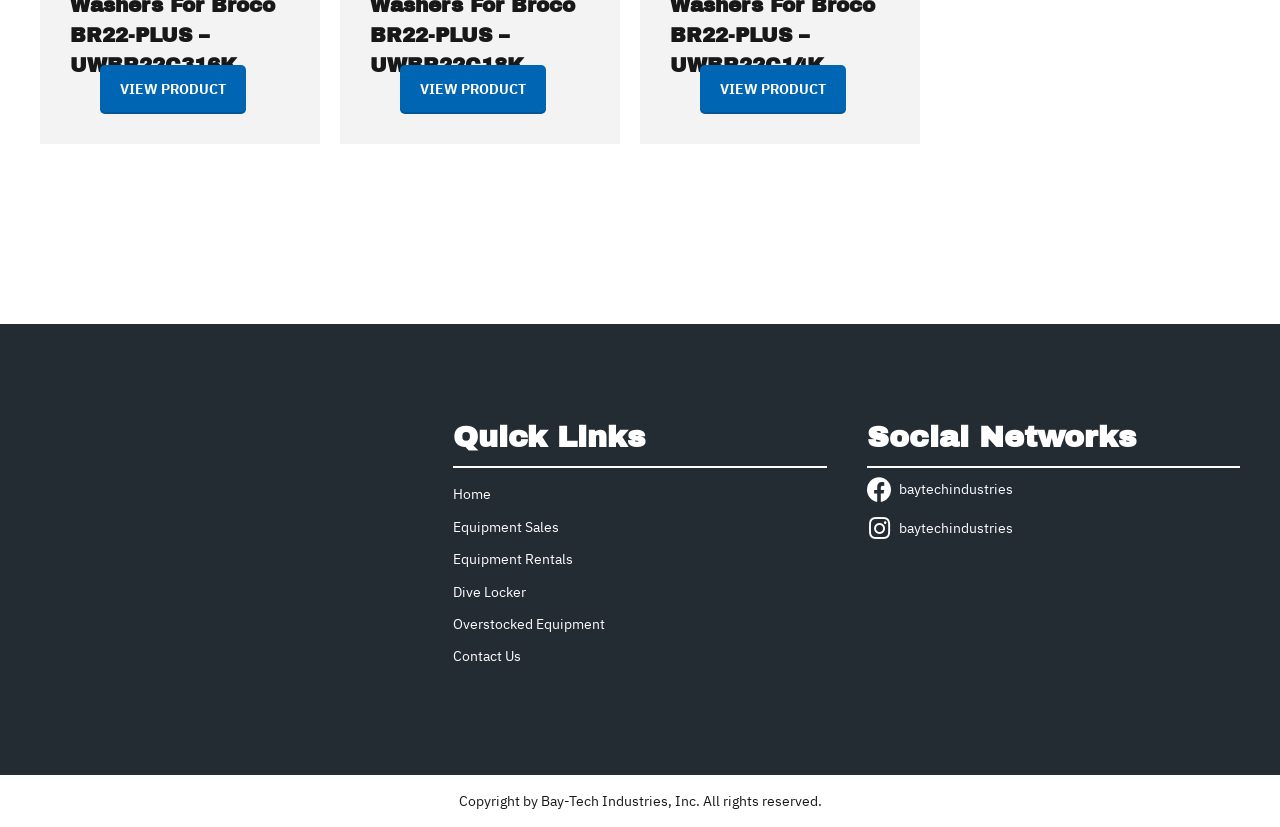Specify the bounding box coordinates of the element's area that should be clicked to execute the given instruction: "View product". The coordinates should be four float numbers between 0 and 1, i.e., [left, top, right, bottom].

[0.078, 0.079, 0.192, 0.138]